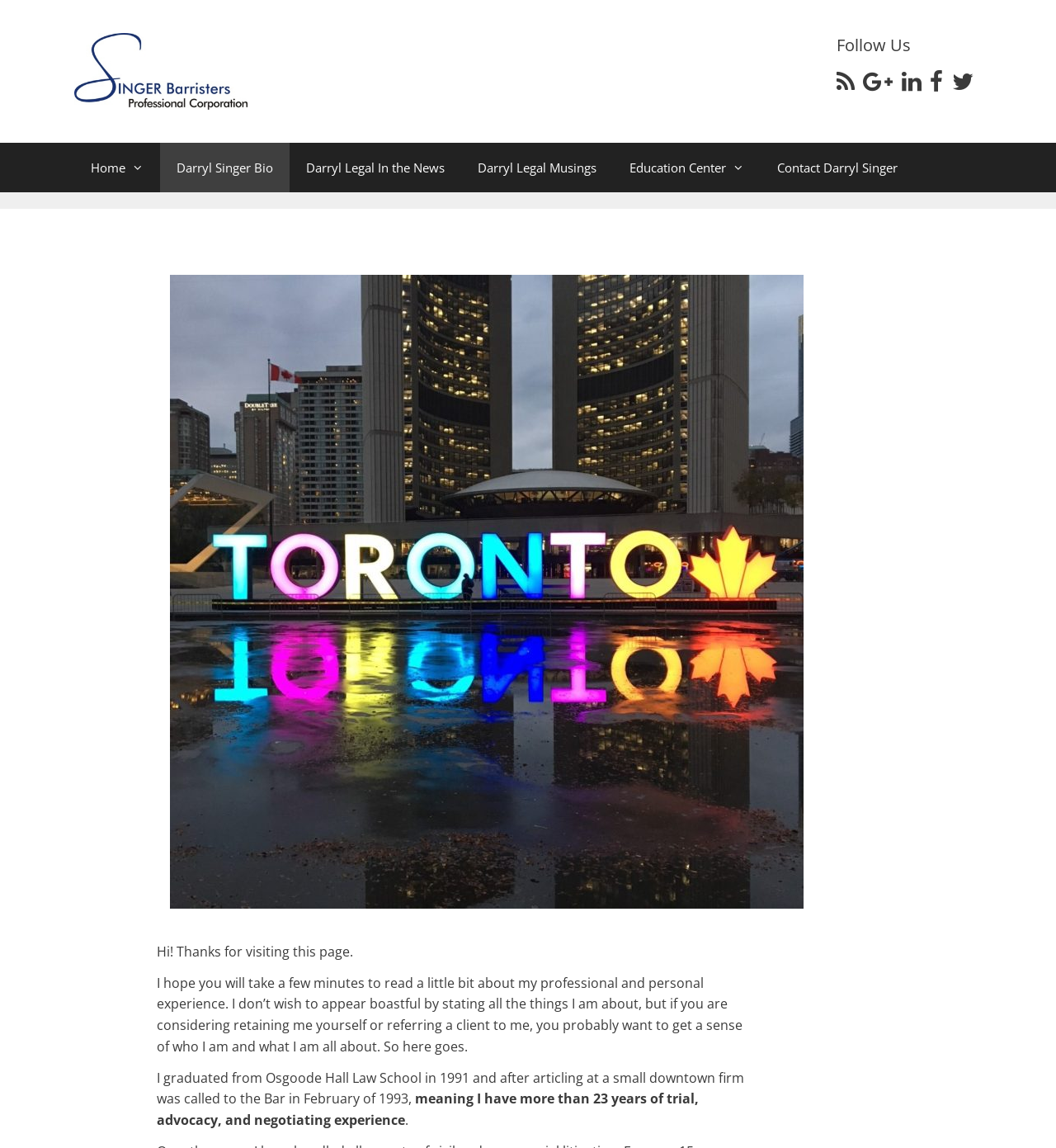Show me the bounding box coordinates of the clickable region to achieve the task as per the instruction: "Read Darryl Singer's bio".

[0.07, 0.054, 0.234, 0.068]